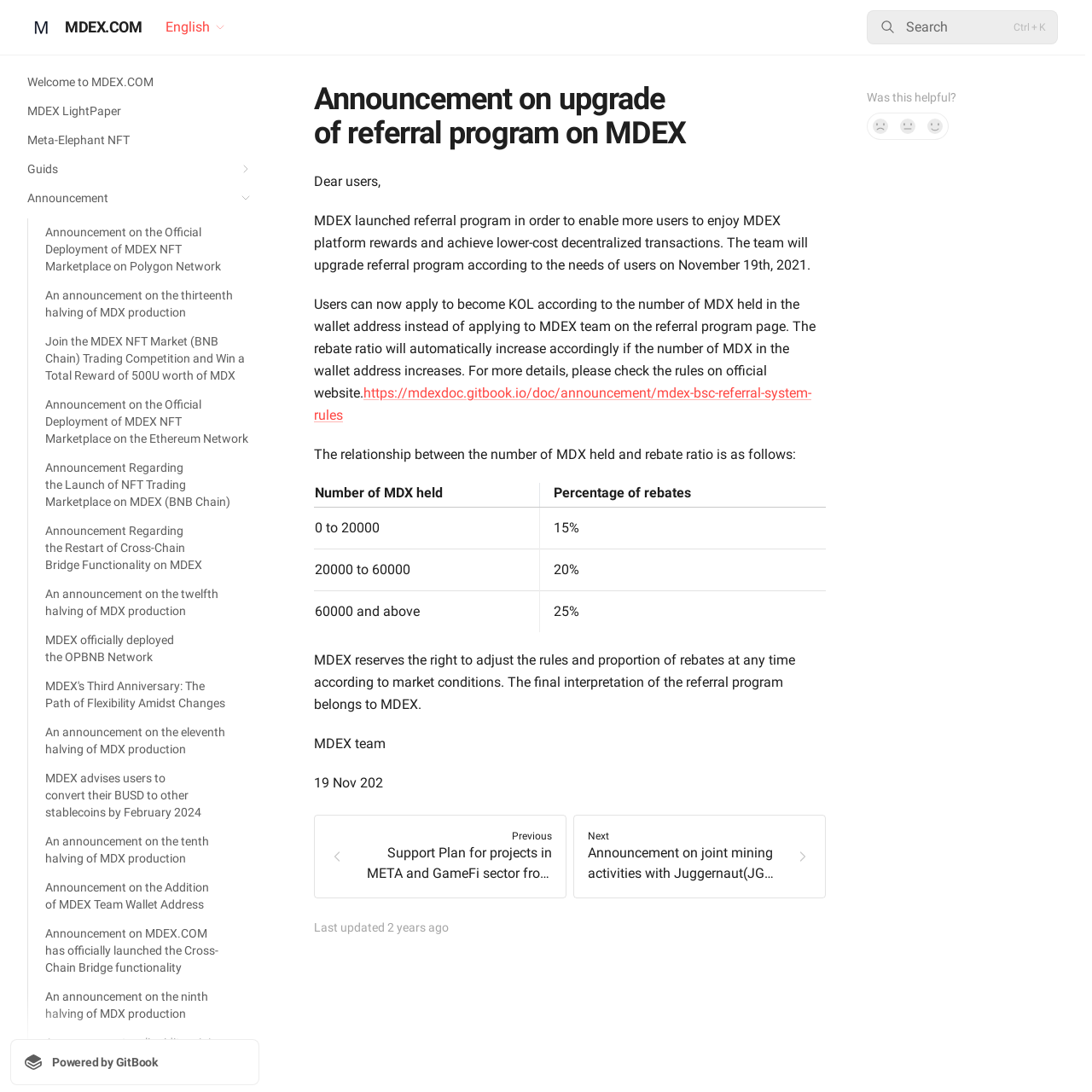What is the purpose of the referral program?
Based on the image, answer the question with as much detail as possible.

According to the announcement, the referral program was launched to enable more users to enjoy MDEX platform rewards and achieve lower-cost decentralized transactions.